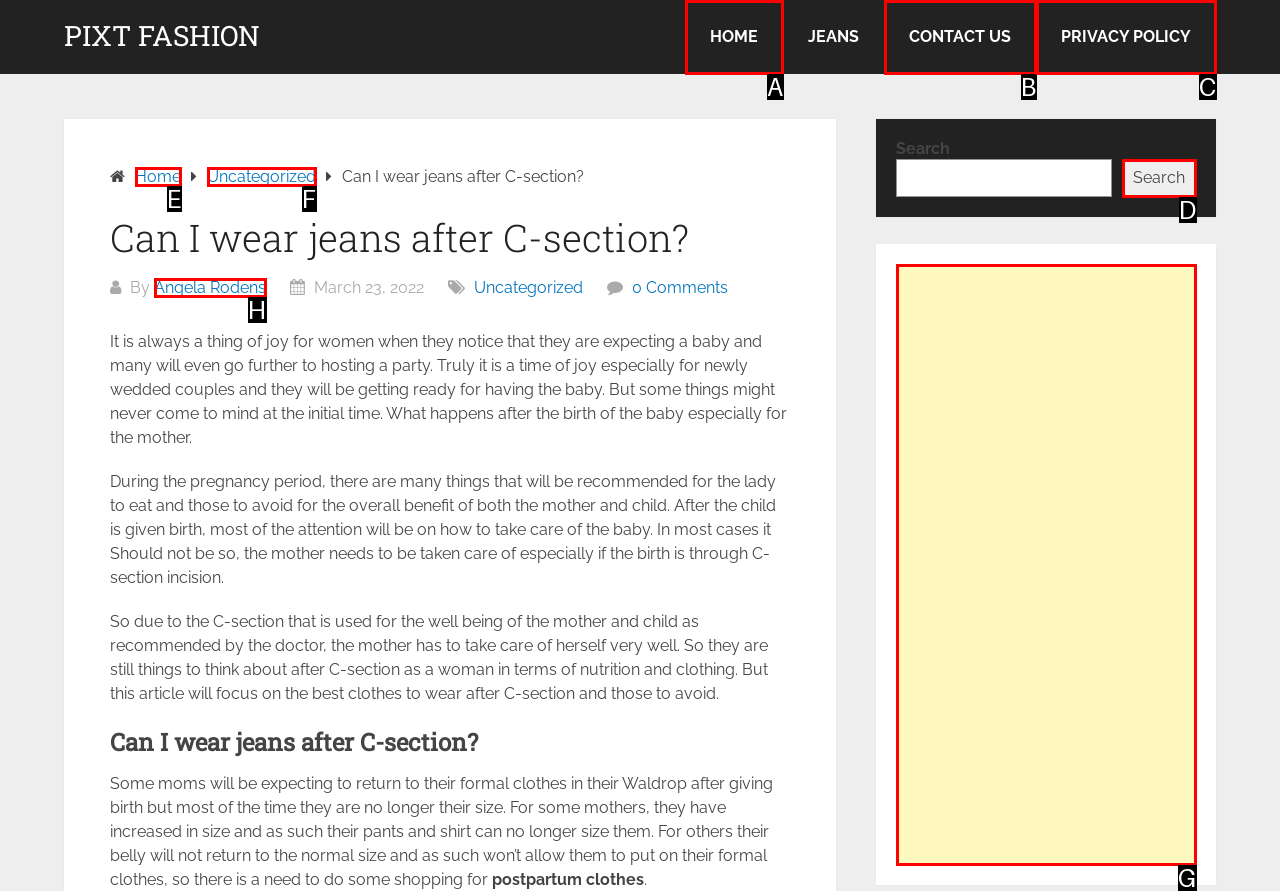Determine which option fits the element description: Search
Answer with the option’s letter directly.

D